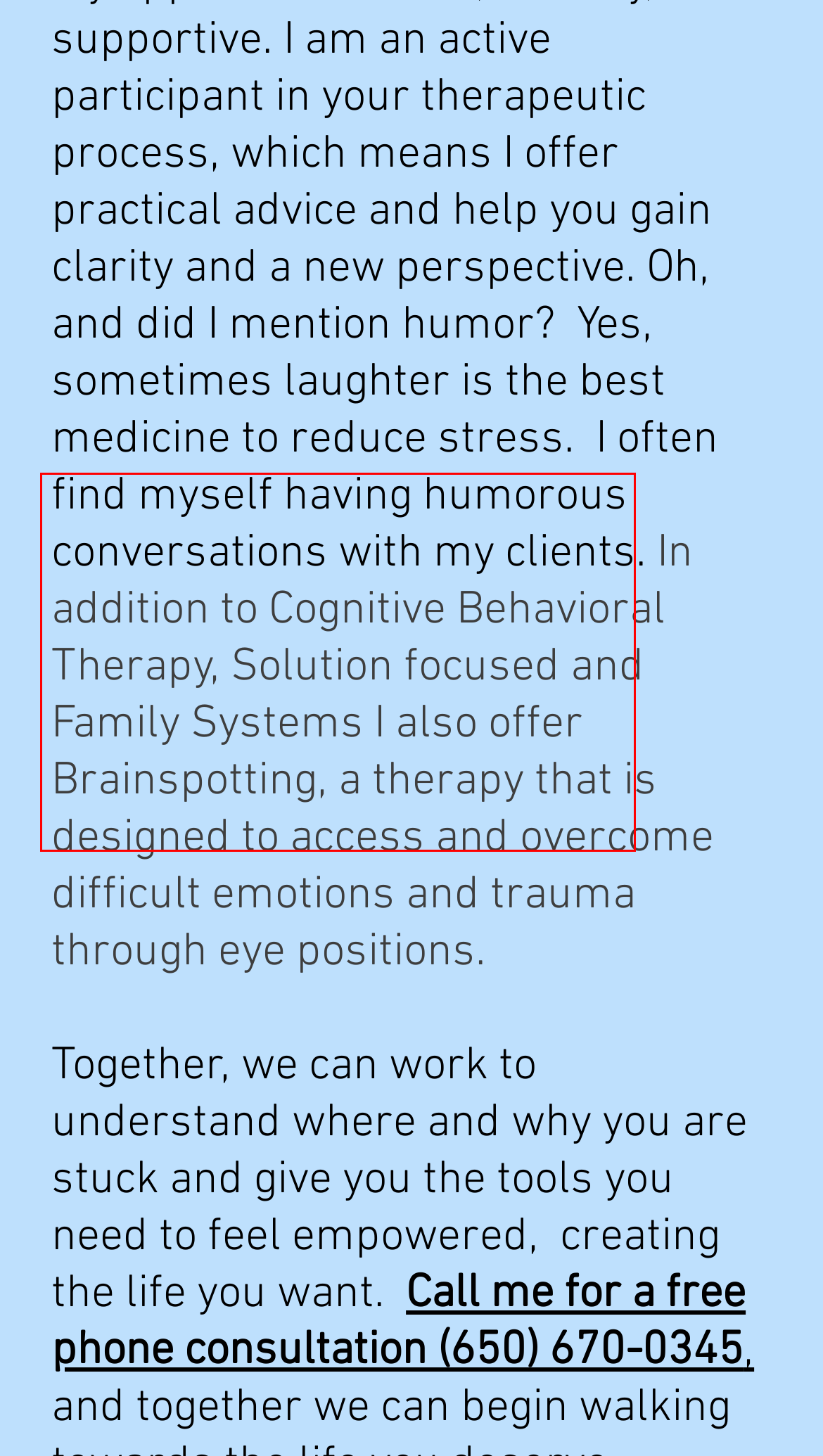By examining the provided screenshot of a webpage, recognize the text within the red bounding box and generate its text content.

Together, we can work to understand where and why you are stuck and give you the tools you need to feel empowered, creating the life you want. Call me for a free phone consultation (650) 670-0345, and together we can begin walking towards the life you deserve.